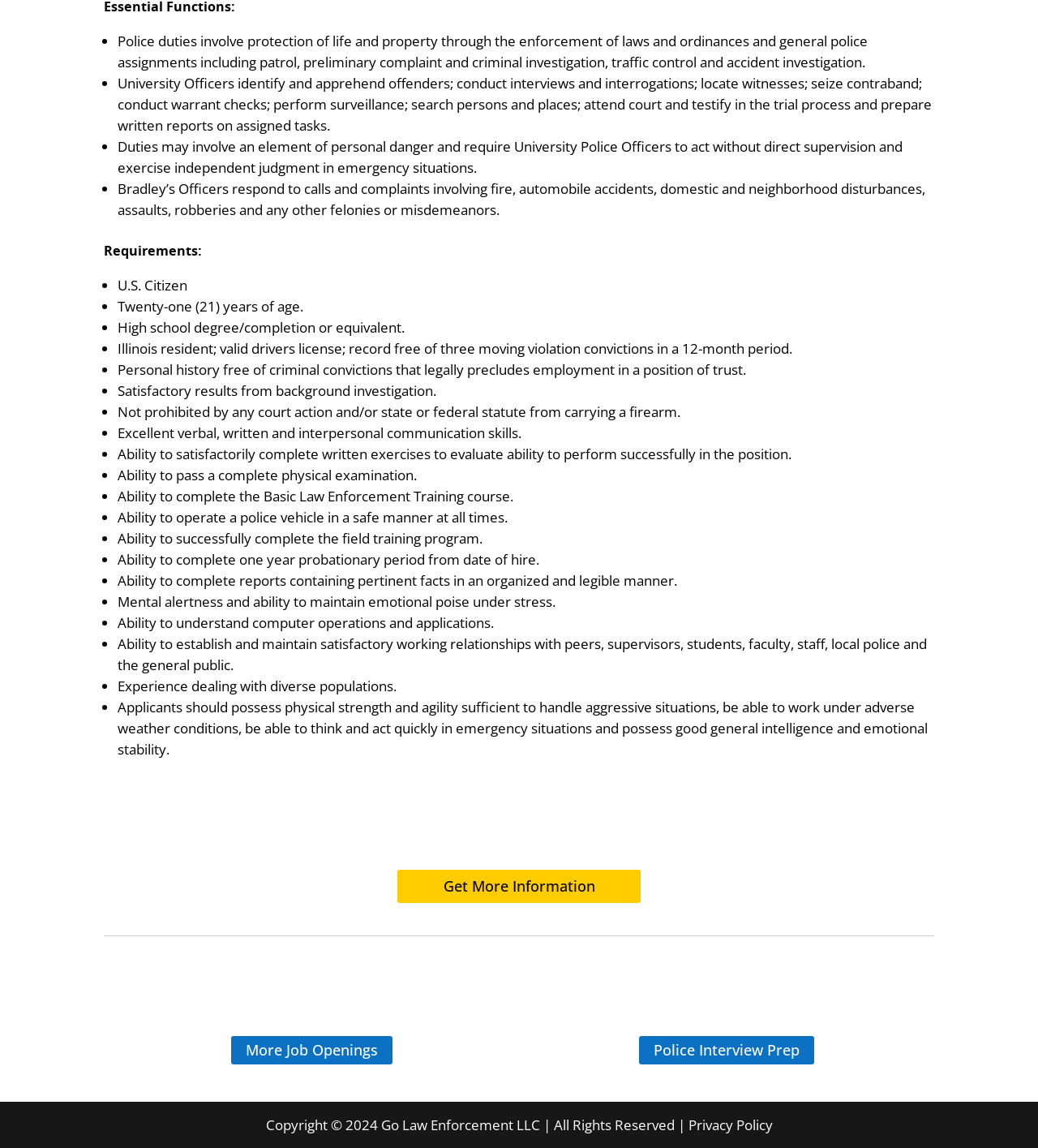Bounding box coordinates should be in the format (top-left x, top-left y, bottom-right x, bottom-right y) and all values should be floating point numbers between 0 and 1. Determine the bounding box coordinate for the UI element described as: Privacy Policy

[0.663, 0.972, 0.744, 0.988]